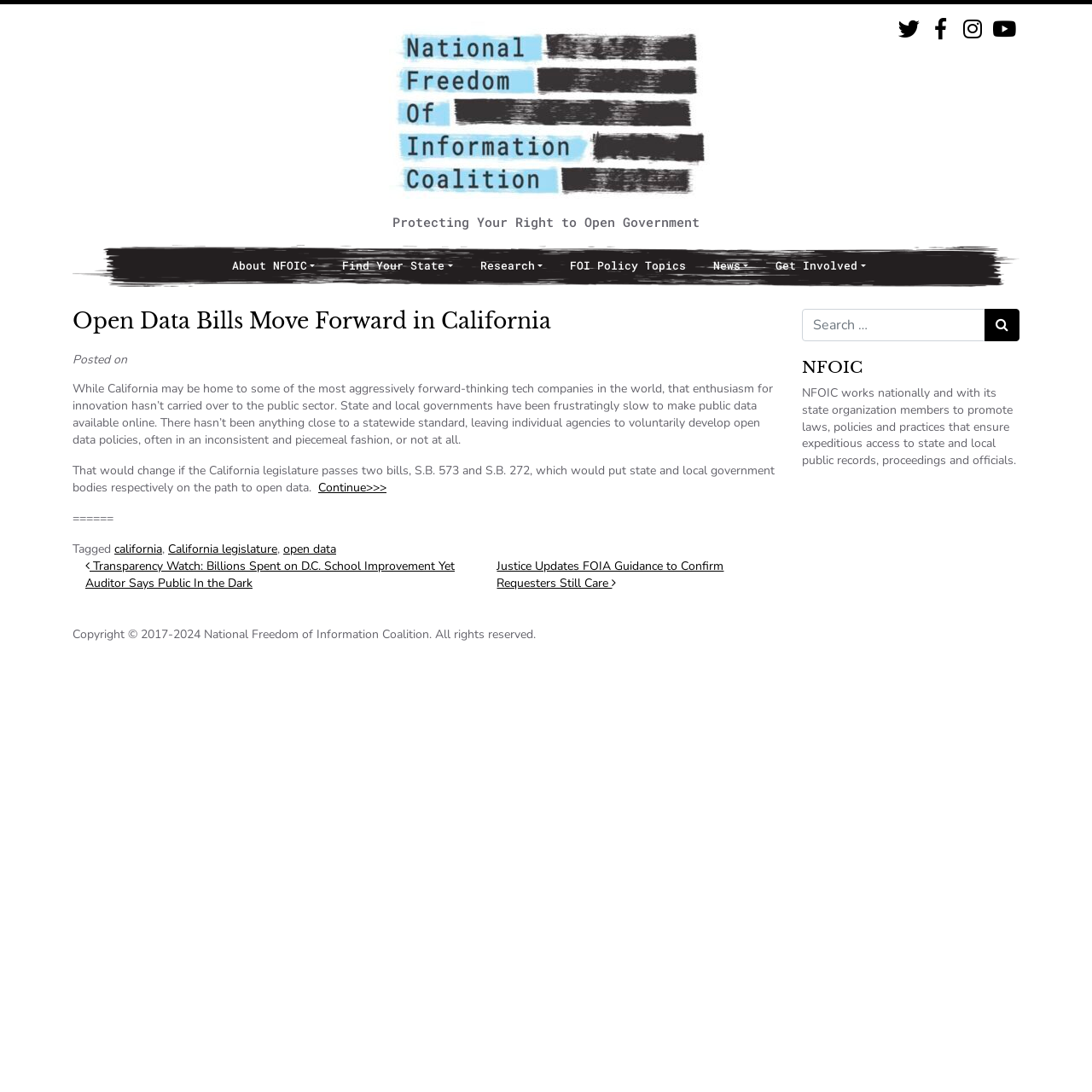Locate the bounding box of the UI element defined by this description: "parent_node: Search name="s" placeholder="Search …"". The coordinates should be given as four float numbers between 0 and 1, formatted as [left, top, right, bottom].

[0.734, 0.283, 0.902, 0.312]